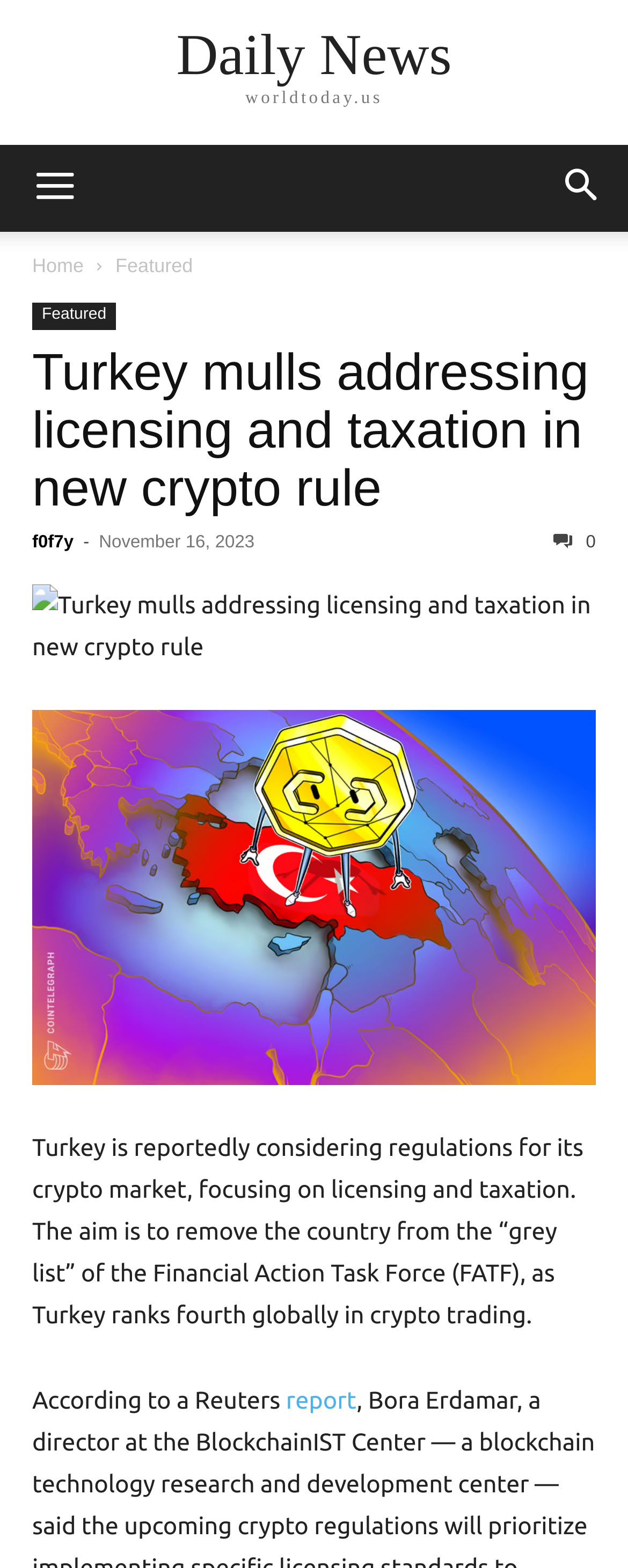What is the purpose of Turkey's crypto market regulations?
Please provide a detailed and comprehensive answer to the question.

The purpose of Turkey's crypto market regulations is to remove the country from the 'grey list' of the Financial Action Task Force (FATF), which is mentioned in the article as the aim of the regulations.